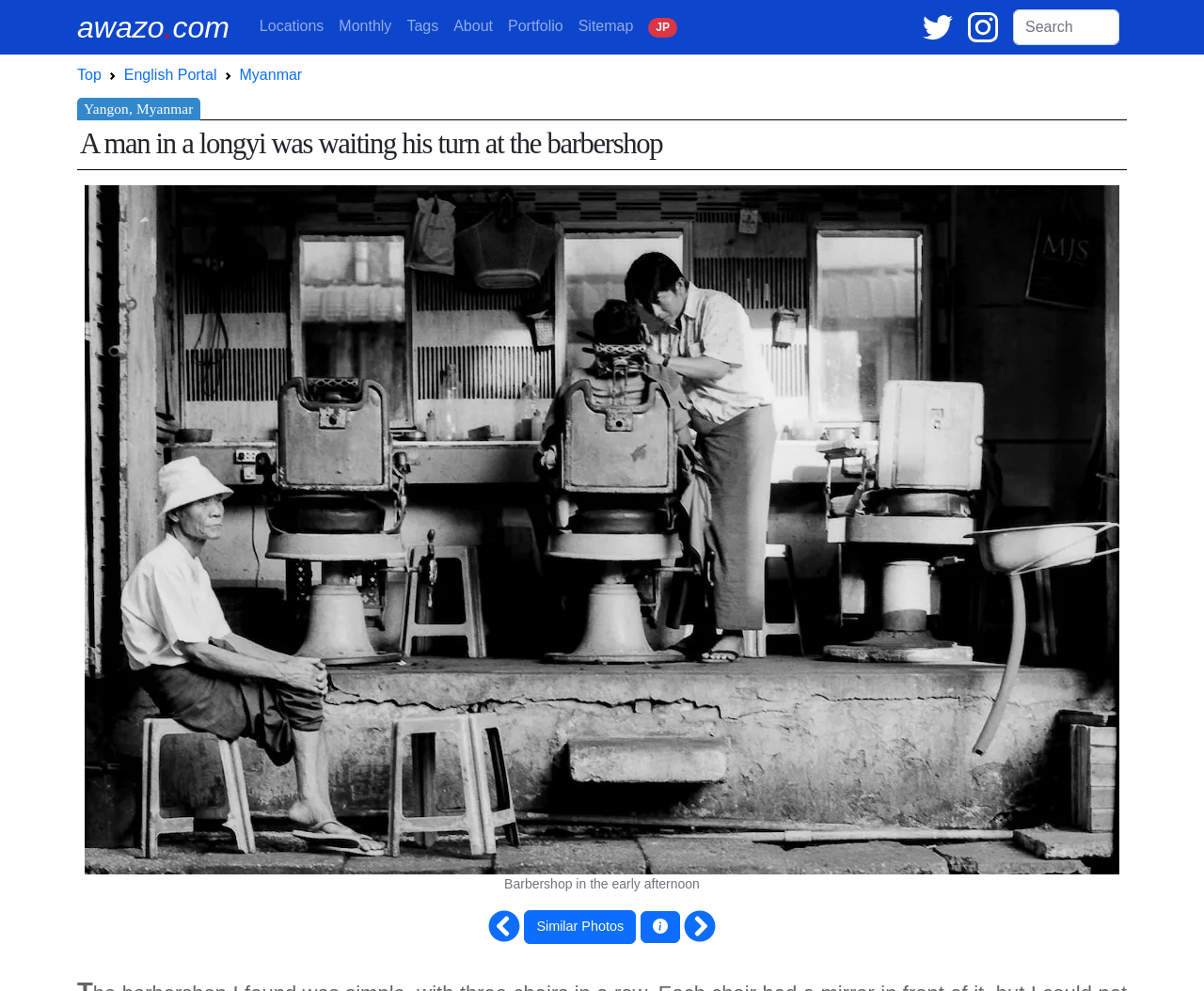What is the location of the barbershop?
Using the image as a reference, answer the question with a short word or phrase.

Yangon, Myanmar